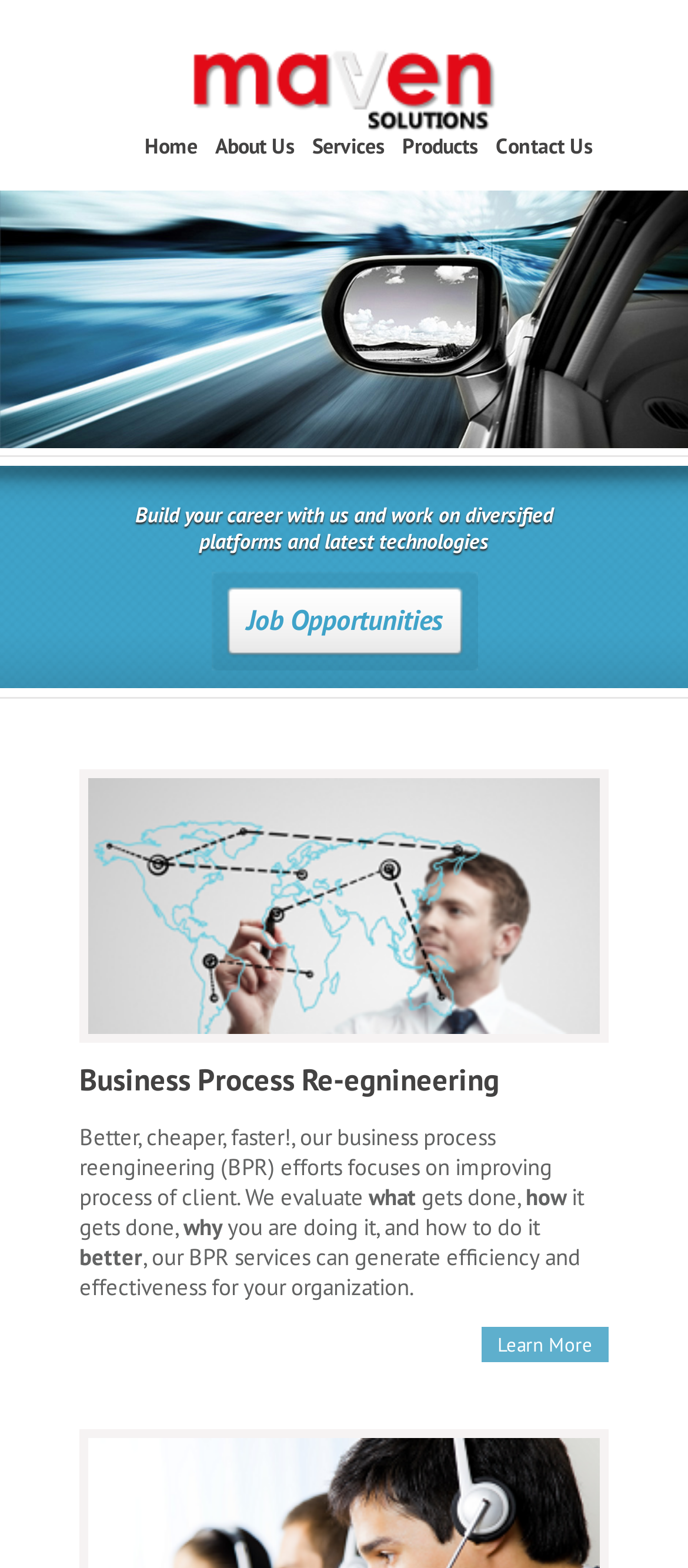Please mark the bounding box coordinates of the area that should be clicked to carry out the instruction: "Learn more about Business Process Re-engineering".

[0.7, 0.846, 0.885, 0.868]